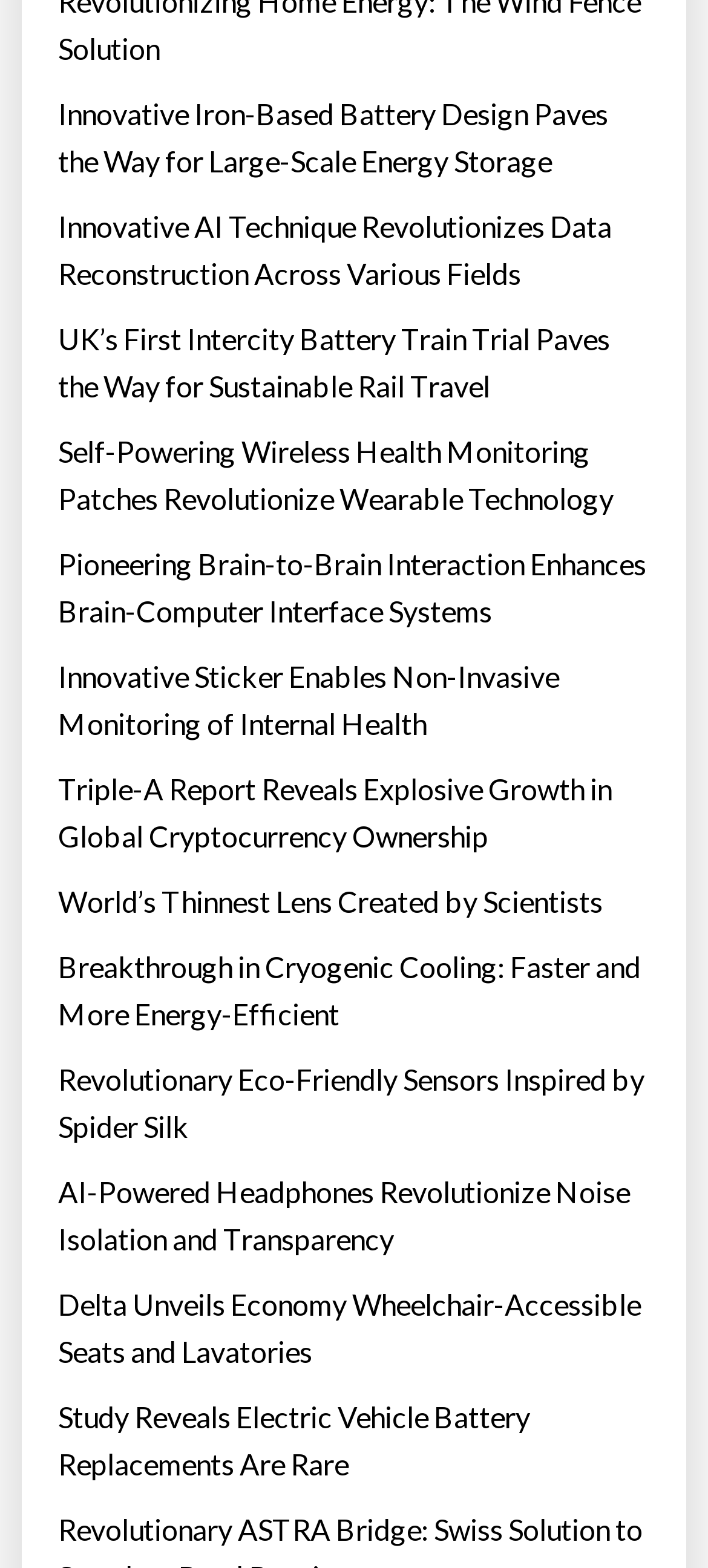Please give a succinct answer using a single word or phrase:
What is the main topic of the first news article?

Energy storage